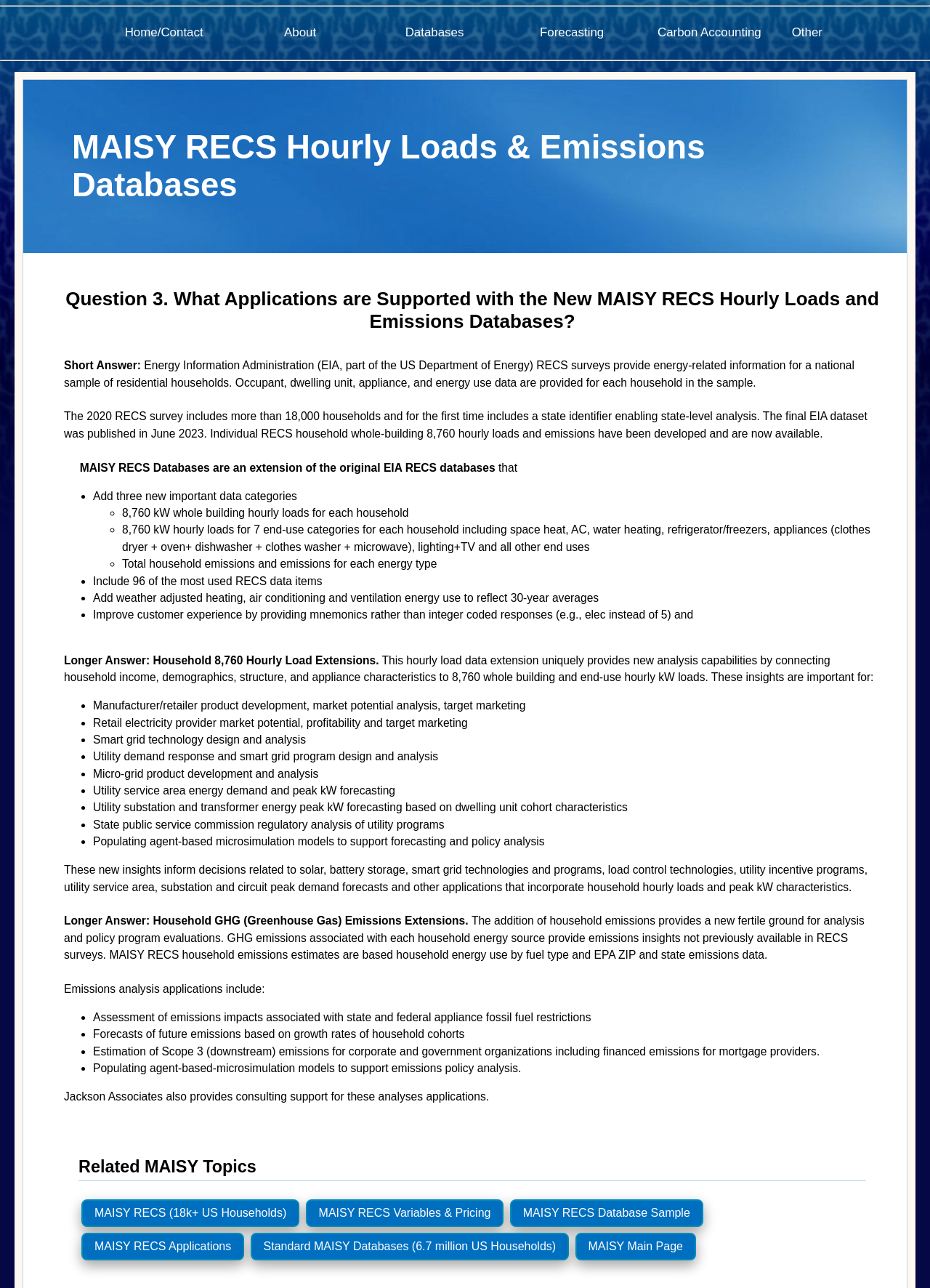What is the source of emissions data for MAISY RECS household emissions estimates?
Could you answer the question with a detailed and thorough explanation?

According to the webpage, MAISY RECS household emissions estimates are based on household energy use by fuel type and EPA ZIP and state emissions data, which provide emissions insights not previously available in RECS surveys.